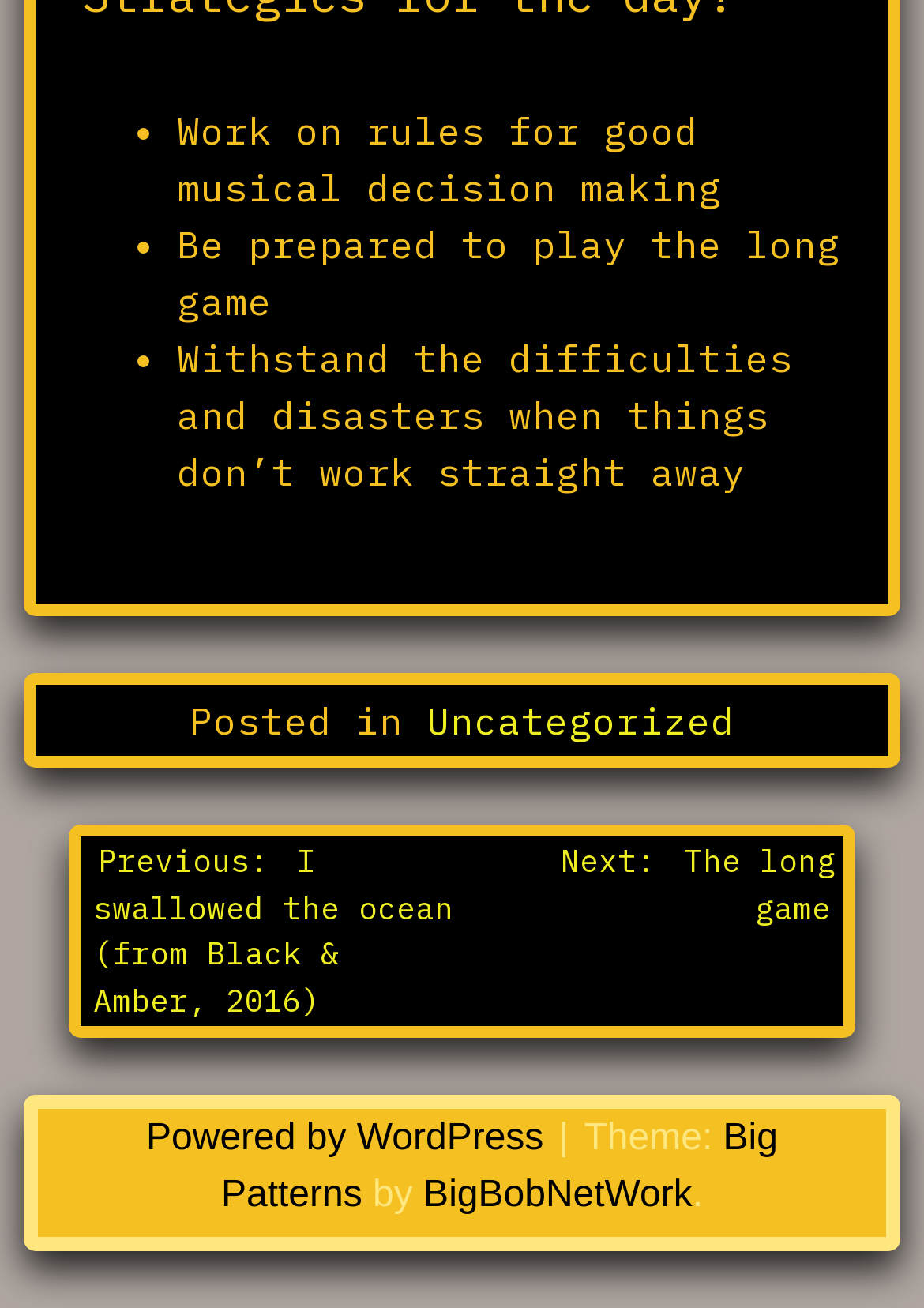How many list markers are on the webpage?
Refer to the image and provide a thorough answer to the question.

I counted the list markers on the webpage, and there are three of them, each represented by a bullet point ('•') and accompanied by a static text element.